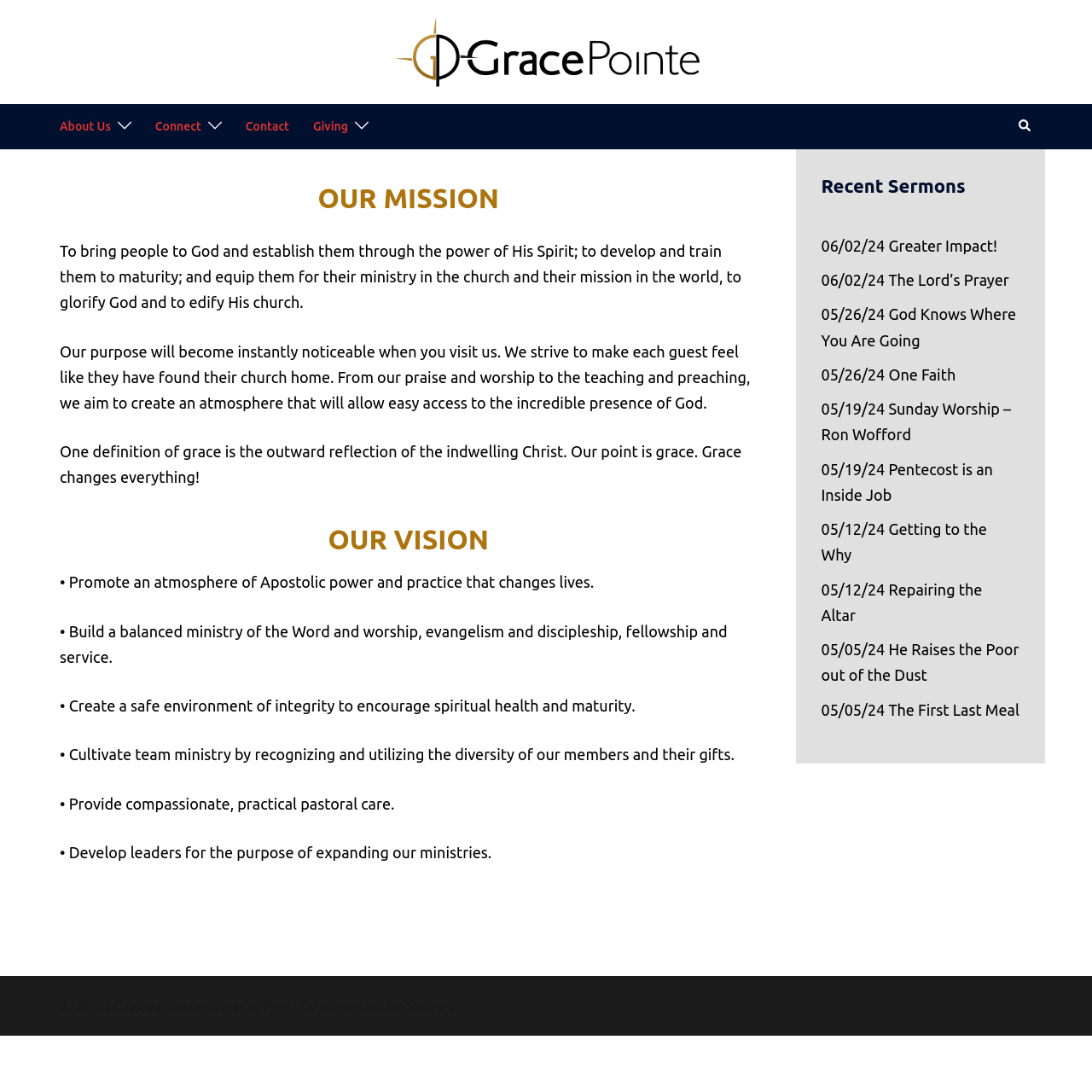Locate the bounding box coordinates of the clickable area needed to fulfill the instruction: "Visit the Contact page".

[0.225, 0.107, 0.265, 0.125]